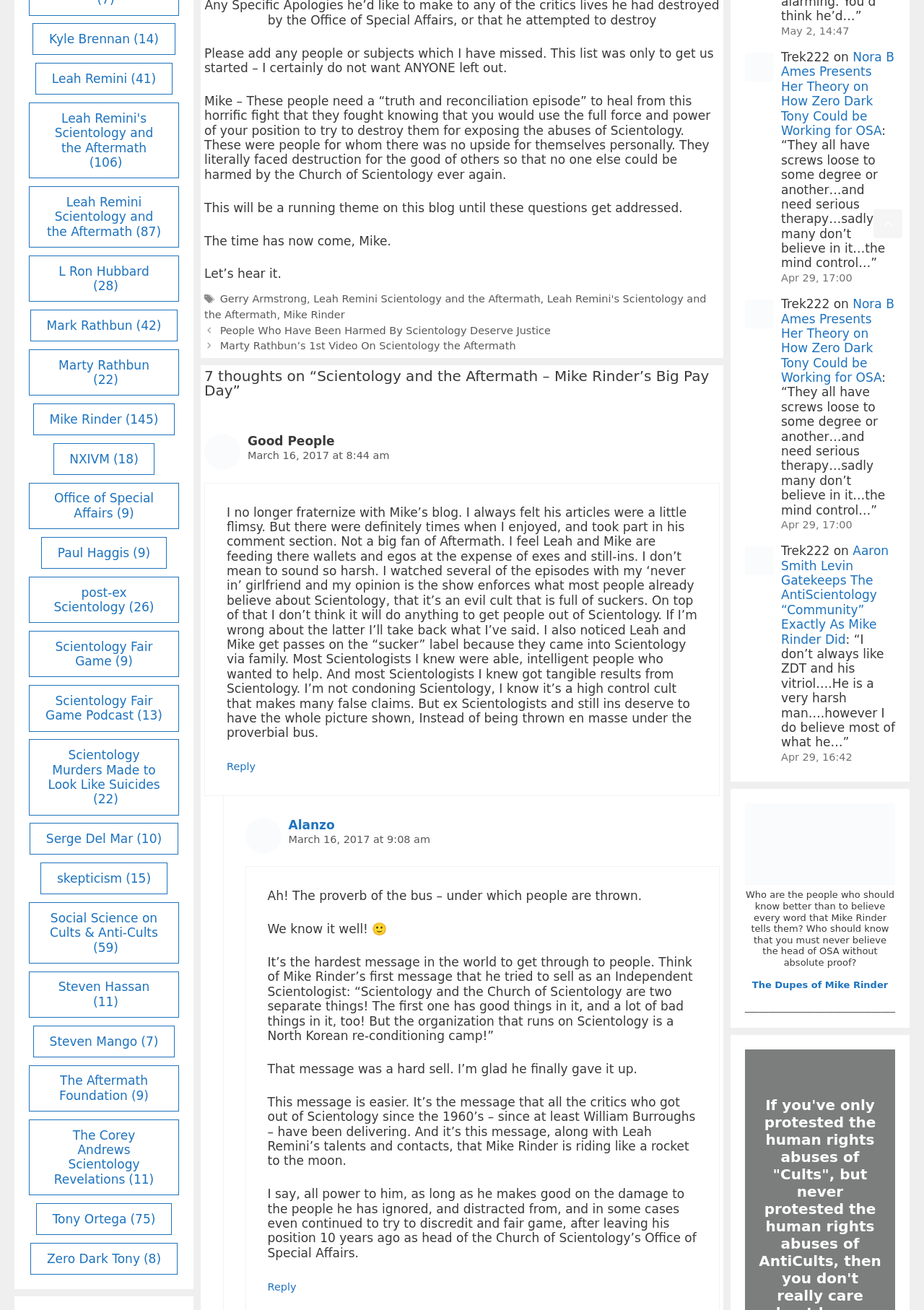Identify the bounding box coordinates of the specific part of the webpage to click to complete this instruction: "Read the article 'People Who Have Been Harmed By Scientology Deserve Justice'".

[0.238, 0.248, 0.596, 0.257]